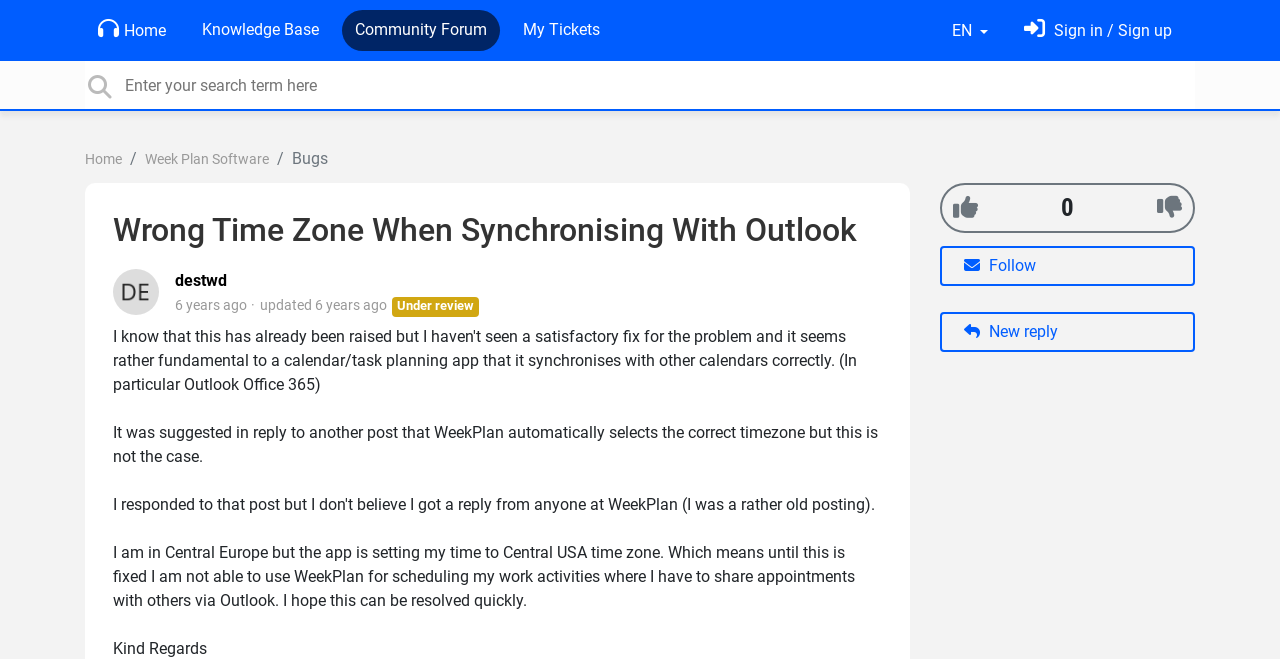Determine the main heading of the webpage and generate its text.

Wrong Time Zone When Synchronising With Outlook